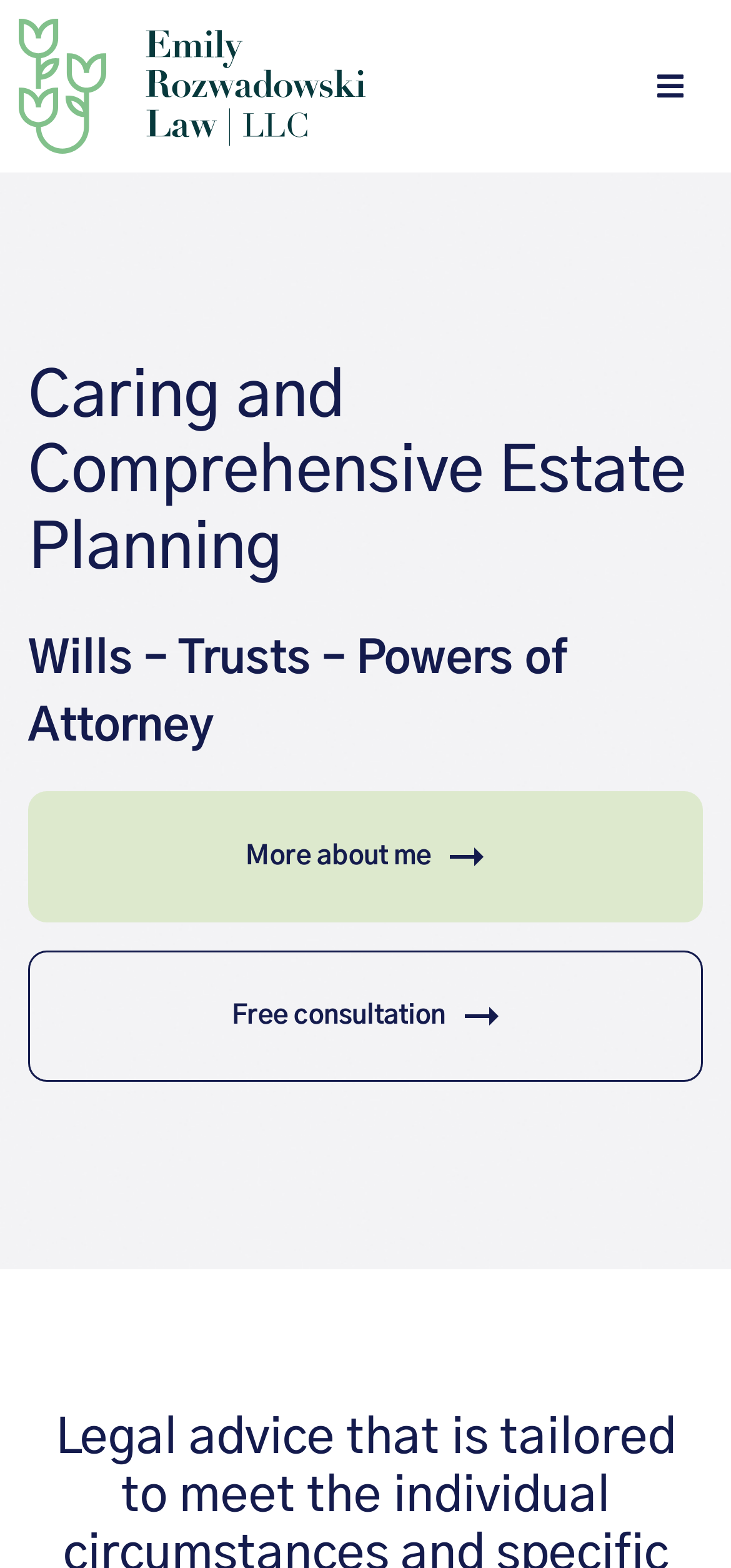Generate a detailed explanation of the webpage's features and information.

The webpage is for Emily Rozwadowski Law LLC, an estate planning law firm. At the top left, there is a logo image of the law firm. On the top right, there is a menu button labeled "Open/Close Menu". 

Below the logo, there are two headings. The first heading reads "Caring and Comprehensive Estate Planning" and the second heading reads "Wills – Trusts – Powers of Attorney". These headings are centered at the top of the page.

Under the headings, there are two links. The first link is "More about me" and it has two small images beside it. The second link is "Free consultation" and it also has two small images beside it. These links are centered on the page and are positioned one below the other.